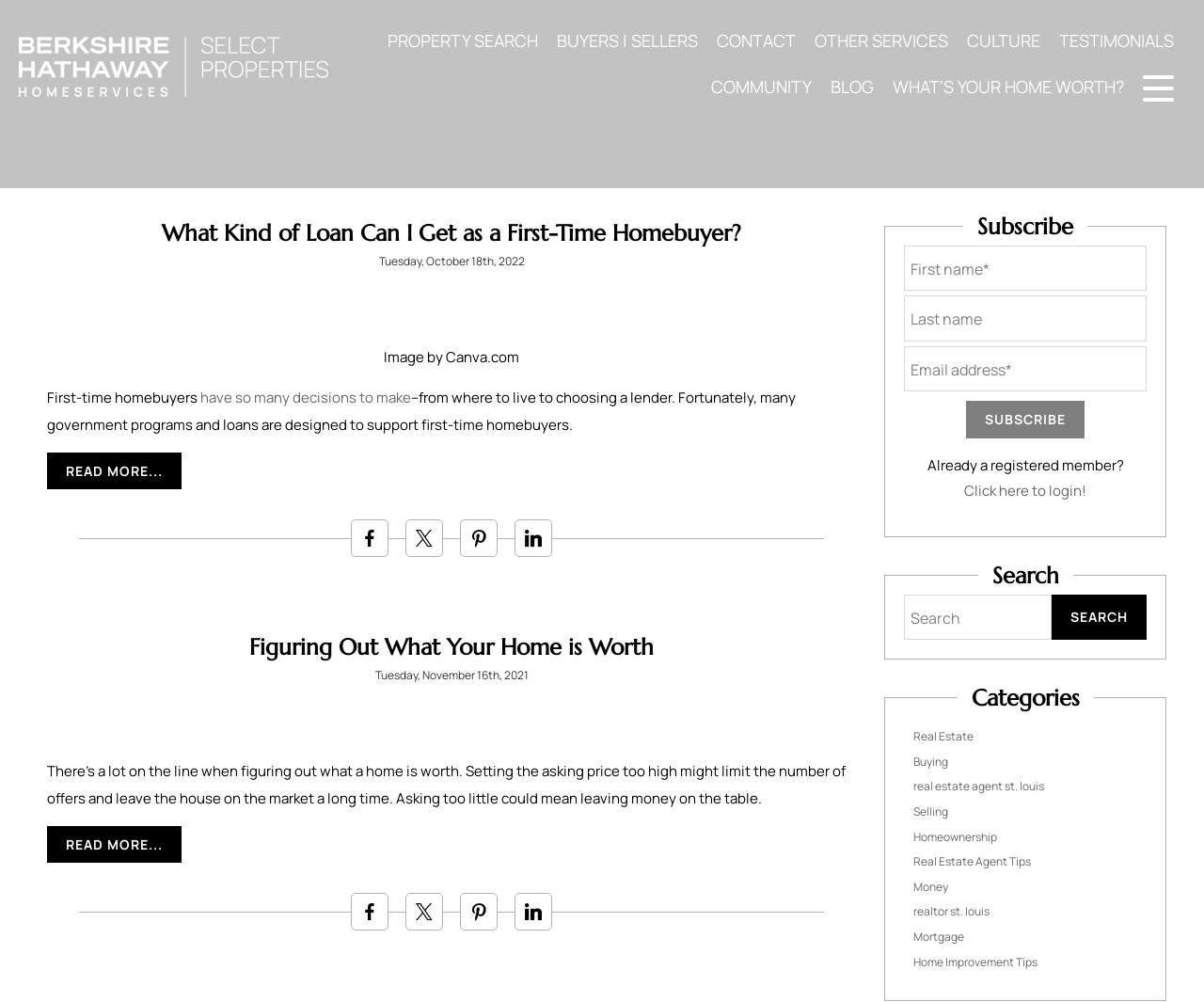Please indicate the bounding box coordinates for the clickable area to complete the following task: "Read more about 'What Kind of Loan Can I Get as a First-Time Homebuyer?'". The coordinates should be specified as four float numbers between 0 and 1, i.e., [left, top, right, bottom].

[0.039, 0.452, 0.151, 0.489]